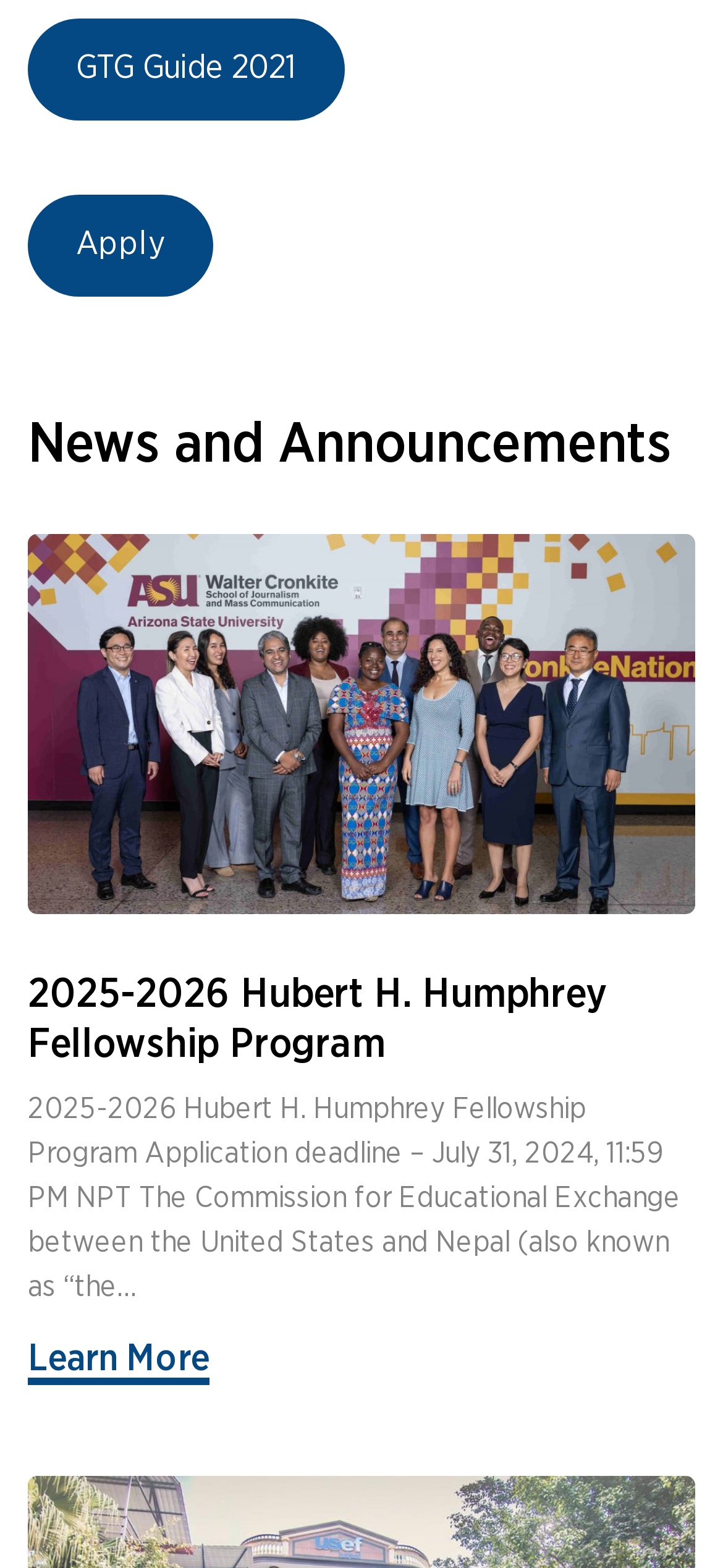Find the bounding box of the UI element described as follows: "Apply".

[0.038, 0.124, 0.295, 0.189]